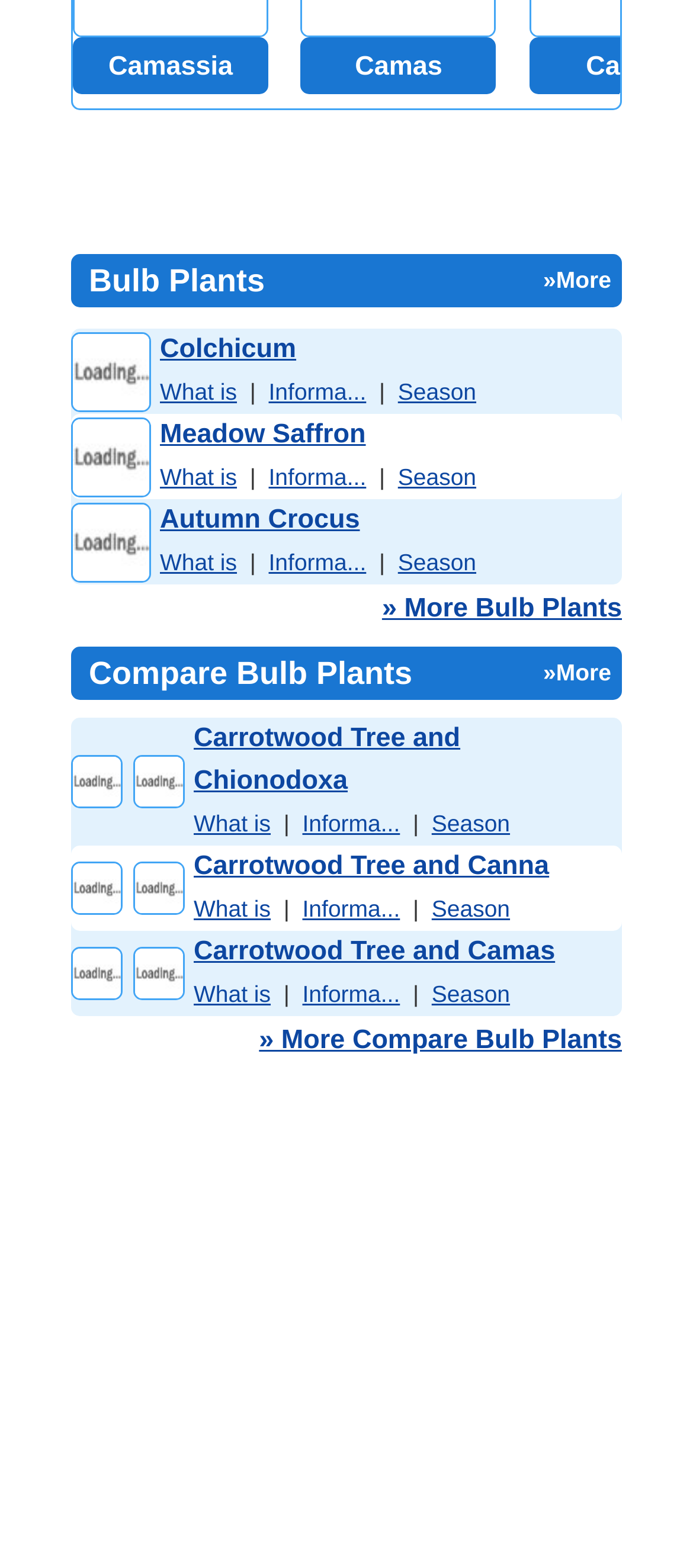Specify the bounding box coordinates of the element's region that should be clicked to achieve the following instruction: "Click on Camassia". The bounding box coordinates consist of four float numbers between 0 and 1, in the format [left, top, right, bottom].

[0.105, 0.024, 0.387, 0.06]